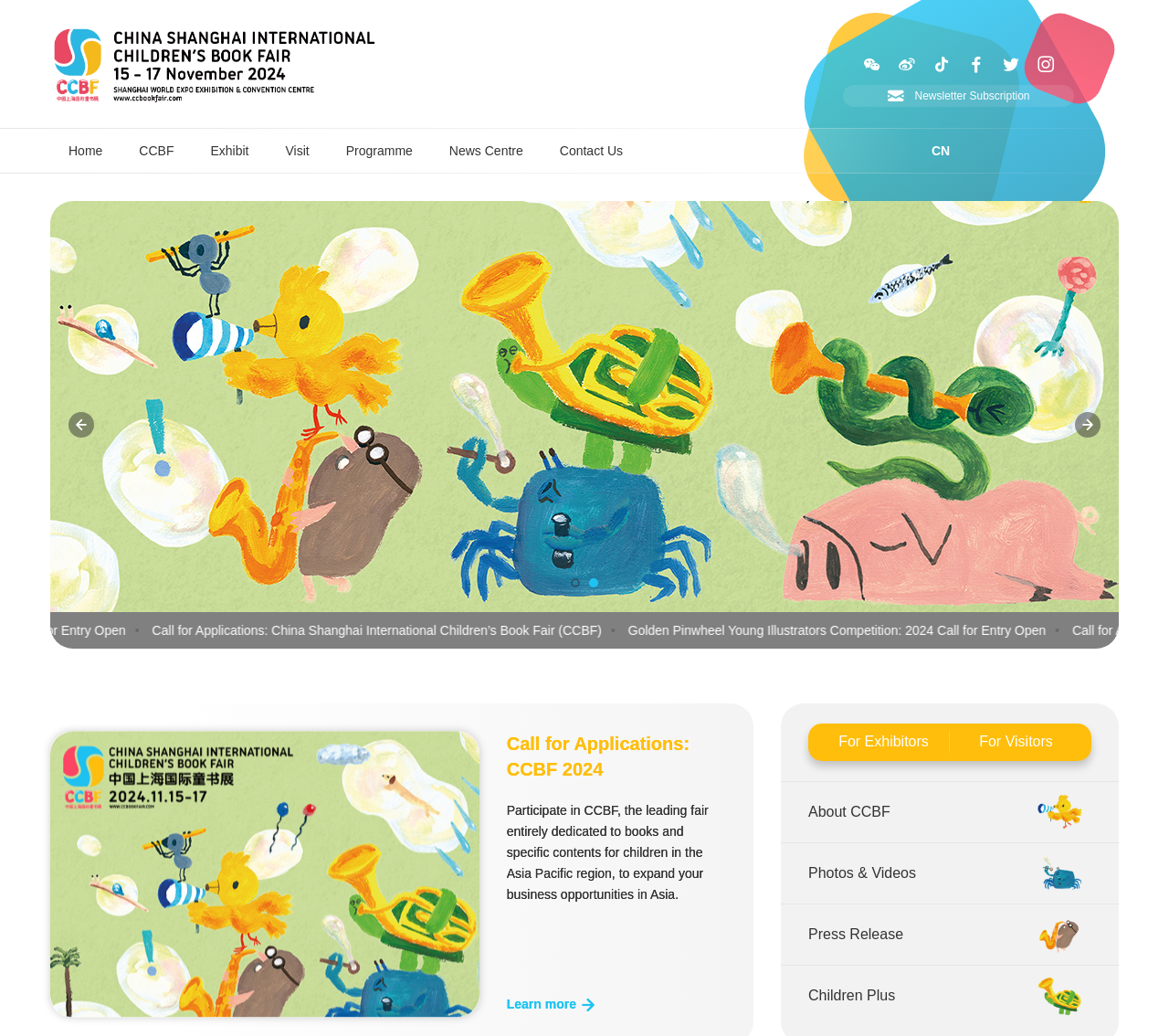Based on the image, please elaborate on the answer to the following question:
What is the purpose of the book fair?

The purpose of the book fair can be inferred from the static text 'Participate in CCBF, the leading fair entirely dedicated to books and specific contents for children in the Asia Pacific region, to expand your business opportunities in Asia.' This text suggests that the book fair is a platform for expanding business opportunities in Asia.